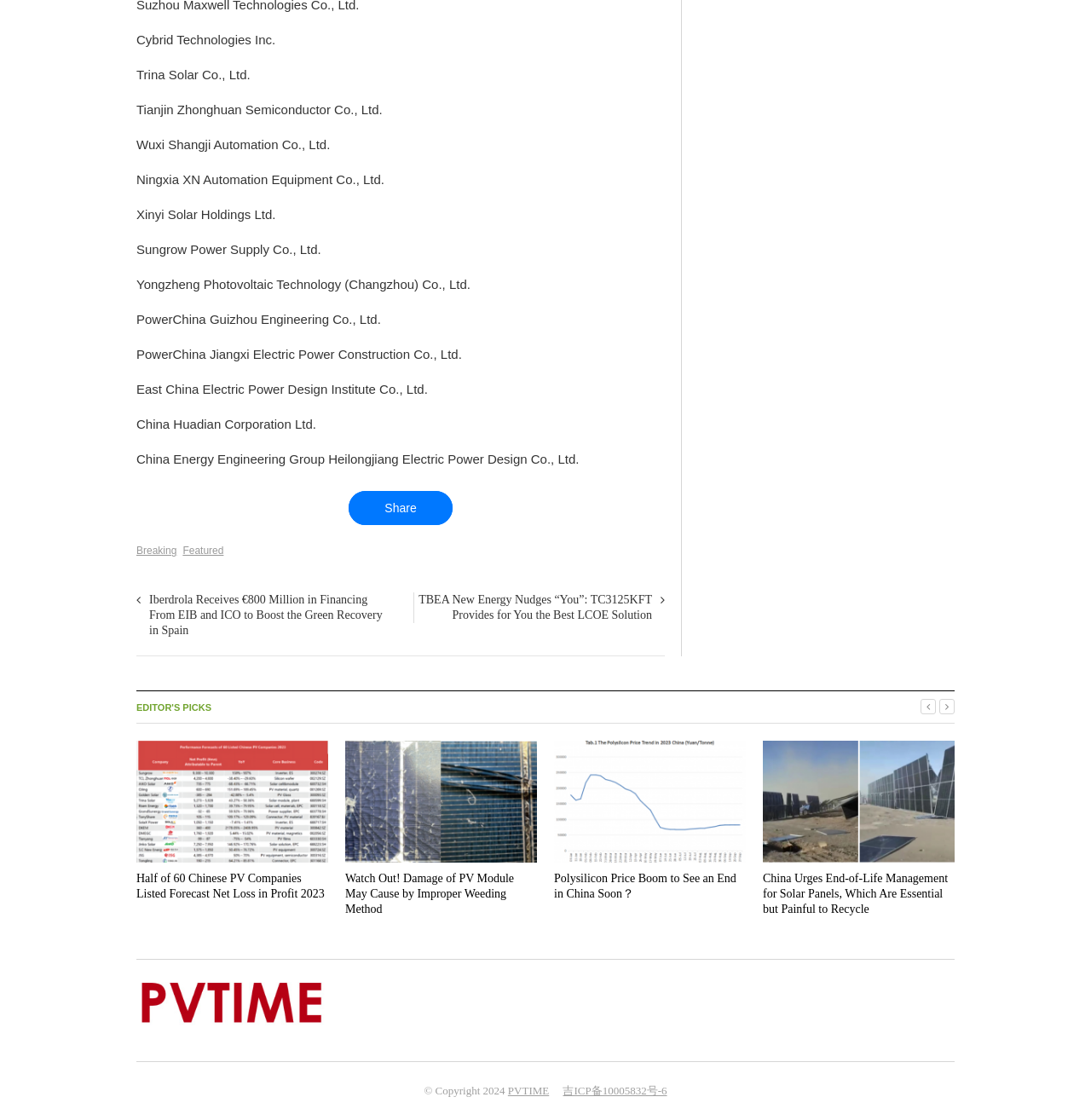Determine the bounding box coordinates of the clickable element necessary to fulfill the instruction: "Click on the 'PVTIME' link". Provide the coordinates as four float numbers within the 0 to 1 range, i.e., [left, top, right, bottom].

[0.465, 0.968, 0.503, 0.979]